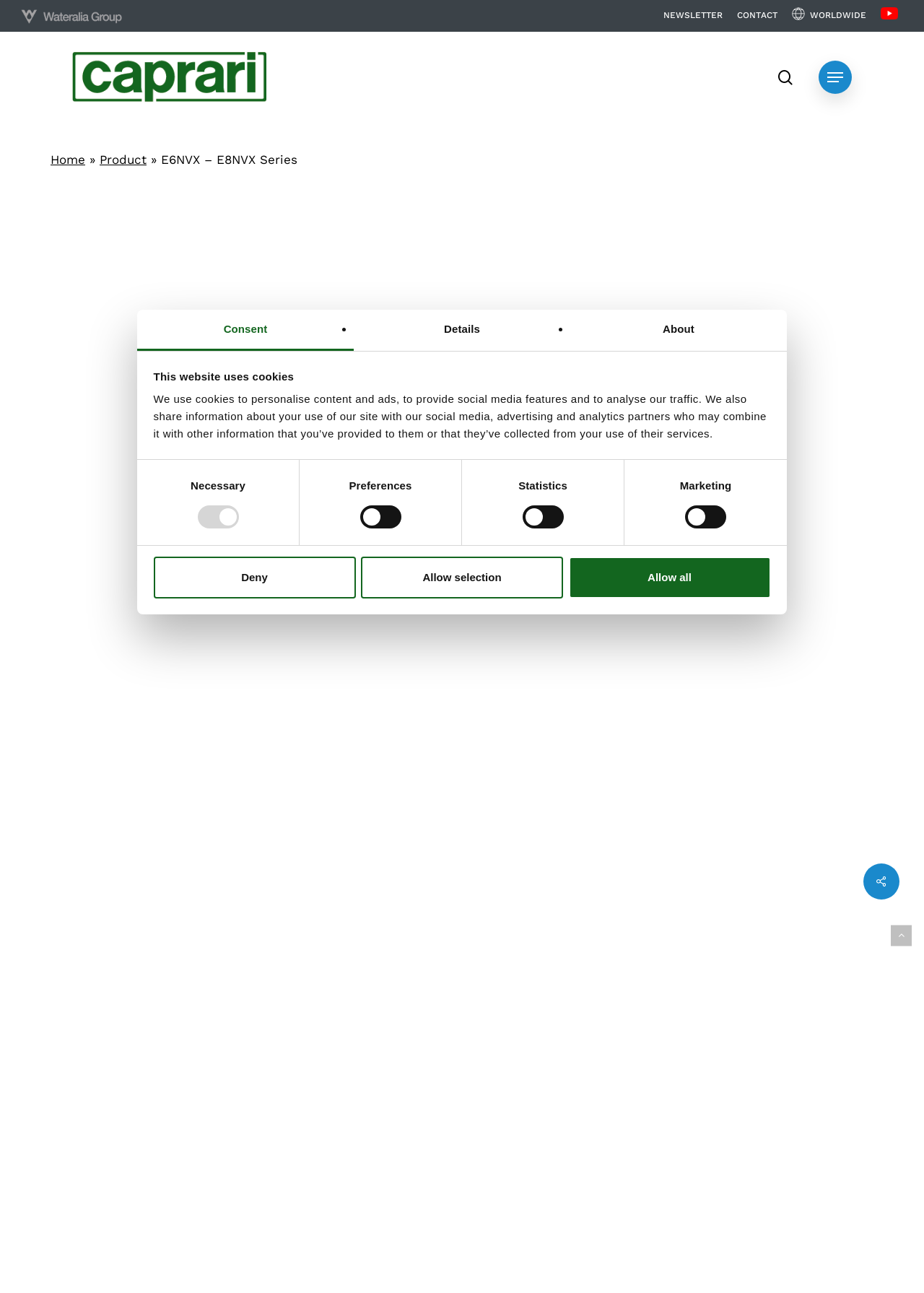Calculate the bounding box coordinates of the UI element given the description: "Discover more".

[0.759, 0.824, 0.86, 0.84]